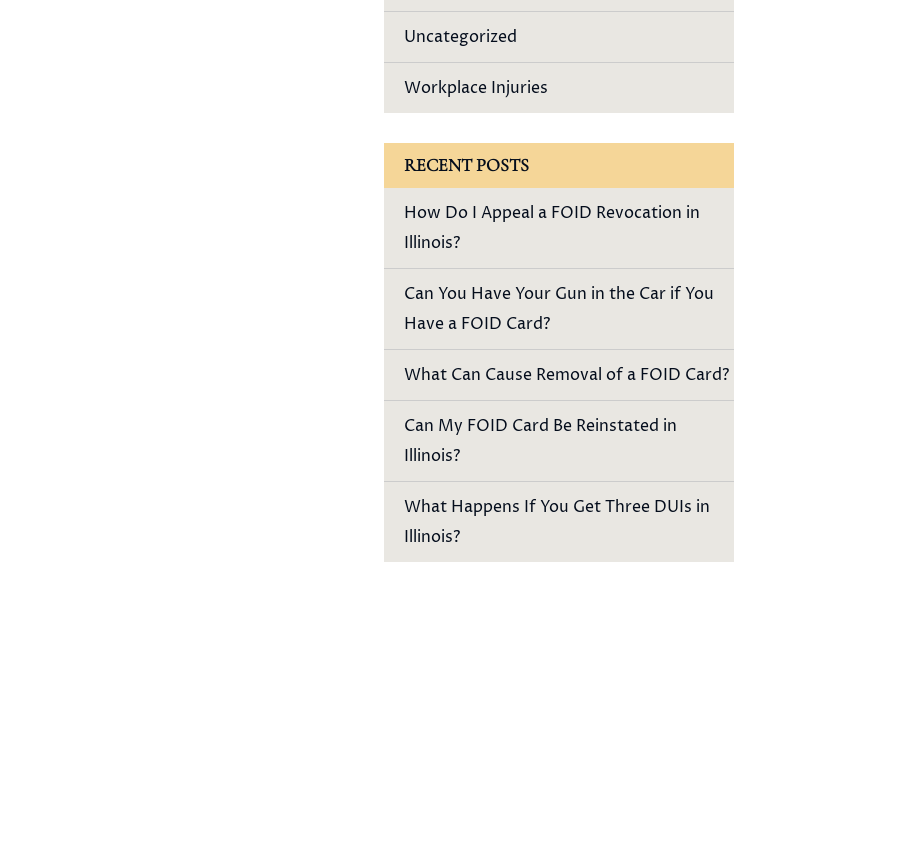Generate an in-depth description of the visual content.

The image presents a section of a webpage dedicated to recent posts regarding legal topics related to firearm ownership and regulations in Illinois. At the top of this section, there is a highlighted heading titled "RECENT POSTS," setting the context for the information that follows. Below this, a list of five questions is displayed, each addressing specific queries related to FOID (Firearm Owner's Identification) cards. The questions include:

1. How Do I Appeal a FOID Revocation in Illinois?
2. Can You Have Your Gun in the Car if You Have a FOID Card?
3. What Can Cause Removal of a FOID Card?
4. Can My FOID Card Be Reinstated in Illinois?
5. What Happens If You Get Three DUIs in Illinois?

These entries serve to inform viewers about important legal considerations concerning firearm ownership and the implications of driving under the influence in Illinois. The layout is clear and user-friendly, providing essential legal guidance in an accessible format.